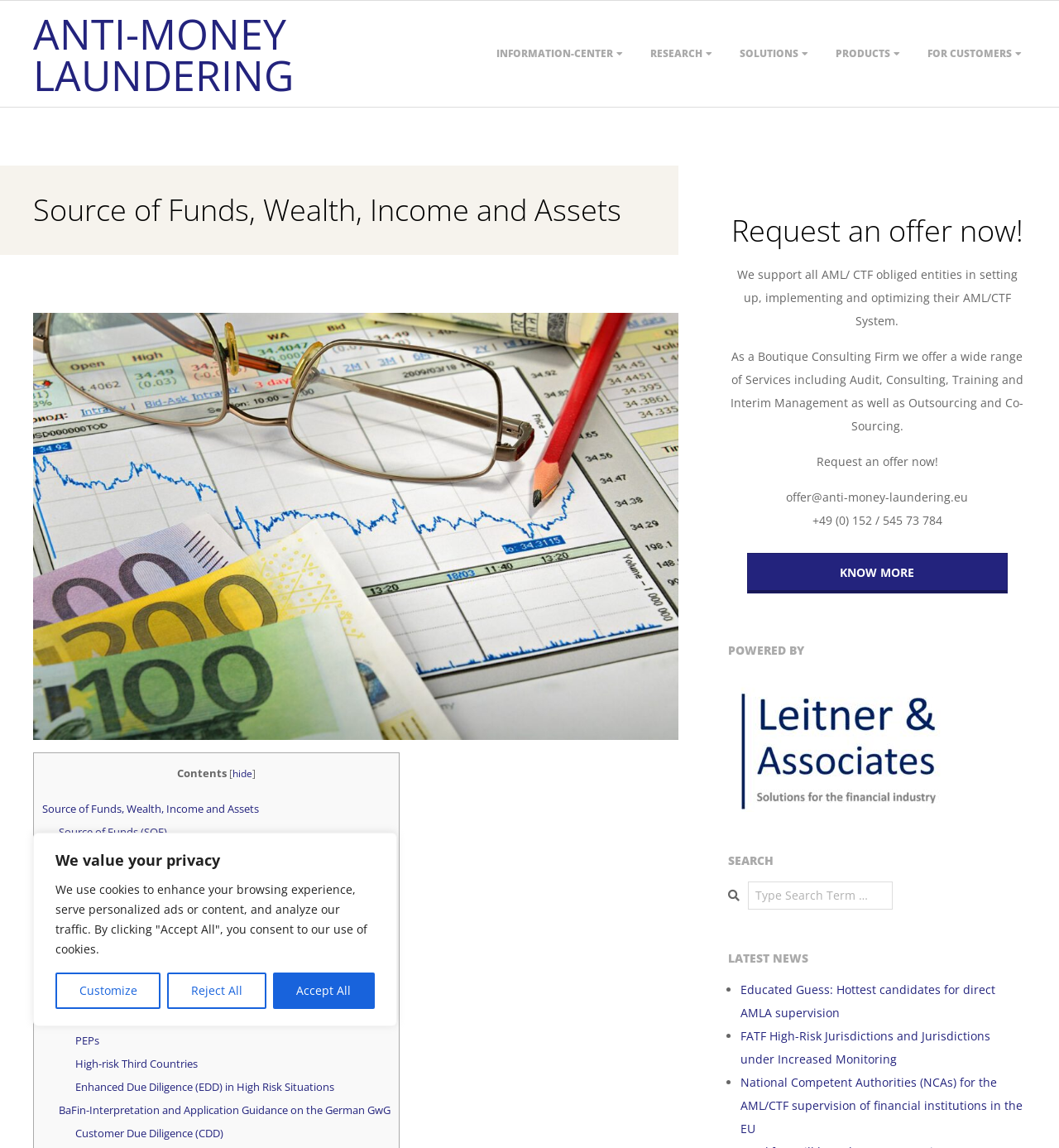What is the main topic of this webpage?
Please answer the question with as much detail as possible using the screenshot.

Based on the webpage's content, including the heading 'Source of Funds, Wealth, Income and Assets' and the links to various AML-related topics, it can be inferred that the main topic of this webpage is Anti-Money Laundering.